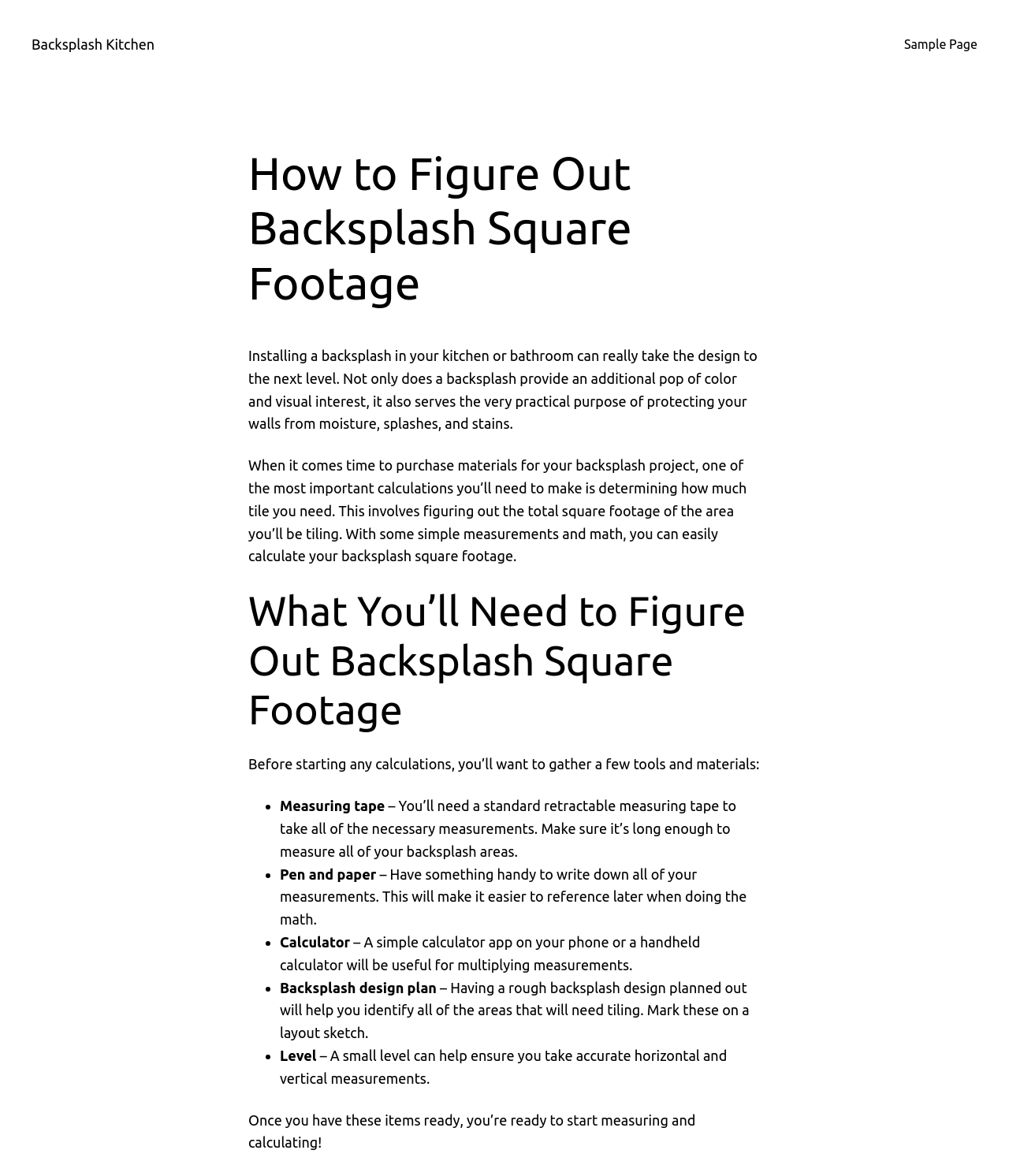What tools are needed to figure out backsplash square footage? Examine the screenshot and reply using just one word or a brief phrase.

Measuring tape, etc.